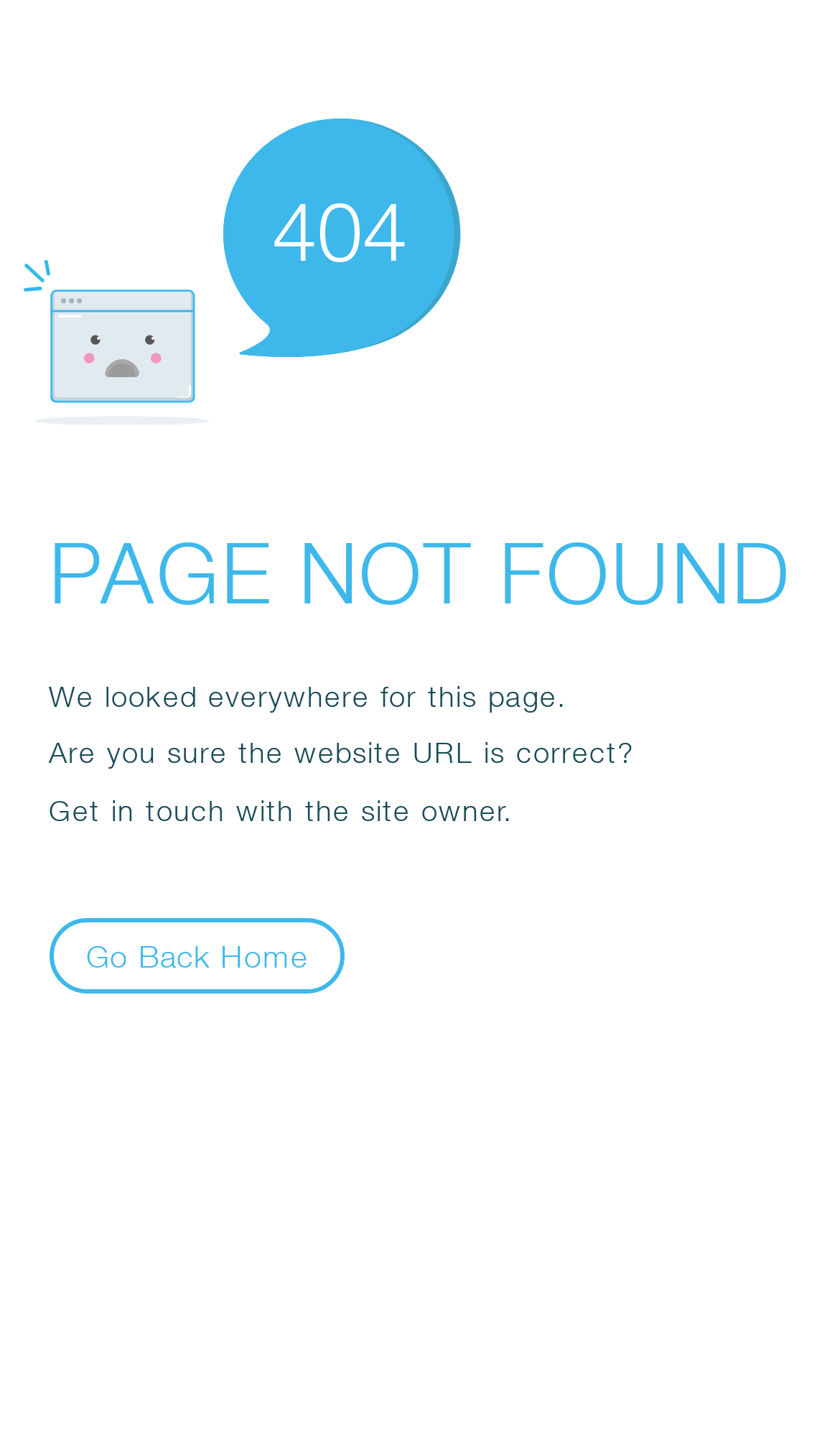Describe all significant elements and features of the webpage.

The webpage displays an error message, prominently featuring the text "404" in a large font size, positioned near the top center of the page. Below this, the text "PAGE NOT FOUND" is displayed in a bold font, spanning almost the entire width of the page. 

Underneath, there are three paragraphs of text. The first paragraph reads "We looked everywhere for this page." The second paragraph asks "Are you sure the website URL is correct?" The third paragraph suggests "Get in touch with the site owner." These paragraphs are stacked vertically, aligned to the left side of the page.

At the bottom left of the page, there is a button labeled "Go Back Home". An SVG icon is positioned at the top left corner of the page, but its contents are not specified.